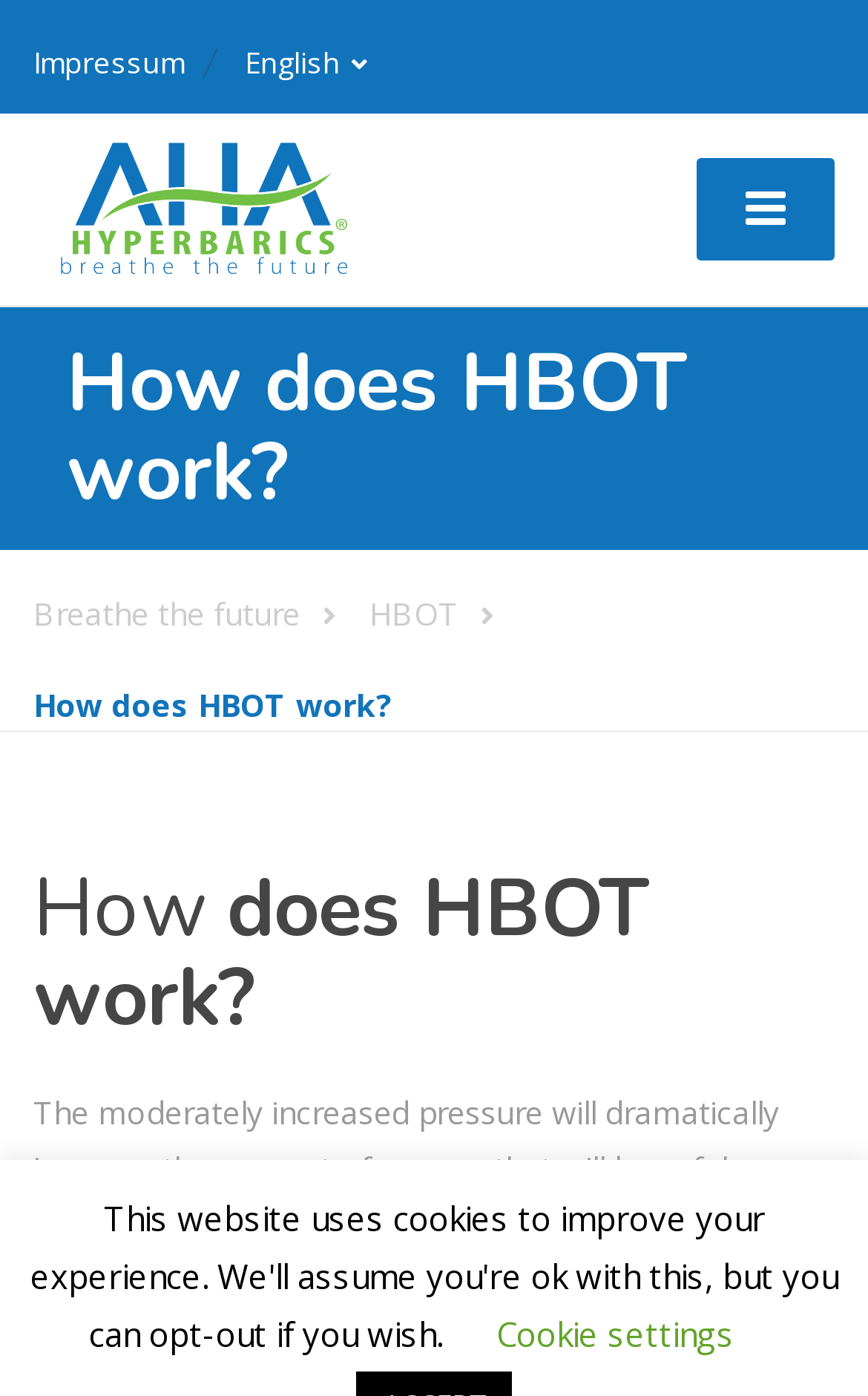Give the bounding box coordinates for this UI element: "Cookie settings". The coordinates should be four float numbers between 0 and 1, arranged as [left, top, right, bottom].

[0.572, 0.939, 0.846, 0.971]